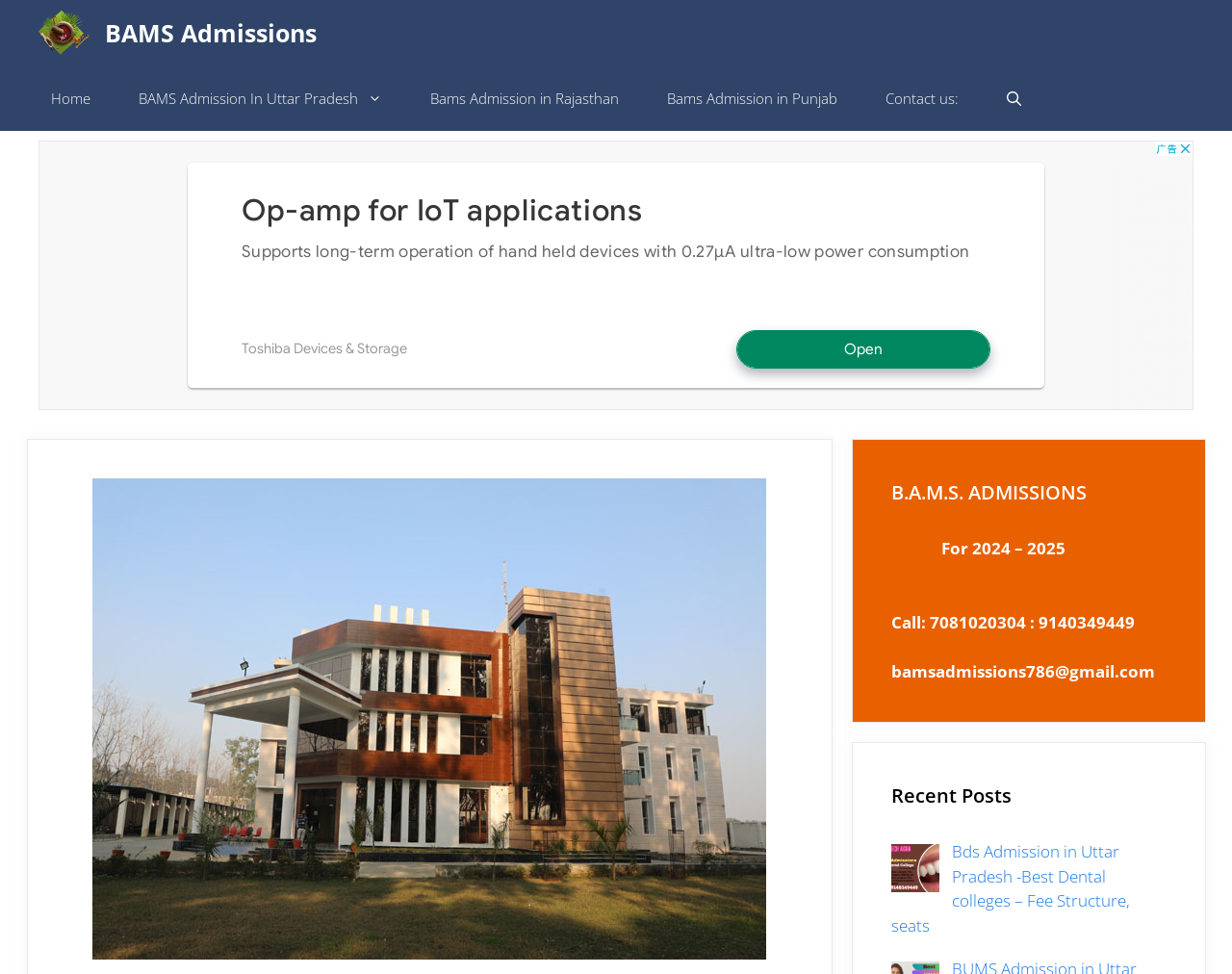What is the recent post about?
Please ensure your answer to the question is detailed and covers all necessary aspects.

The recent post can be found in the link element with the text 'Bds Admission in Uttar Pradesh -Best Dental colleges – Fee Structure, seats'. This element is located within the complementary element with the bounding box coordinates [0.691, 0.451, 0.979, 0.742].